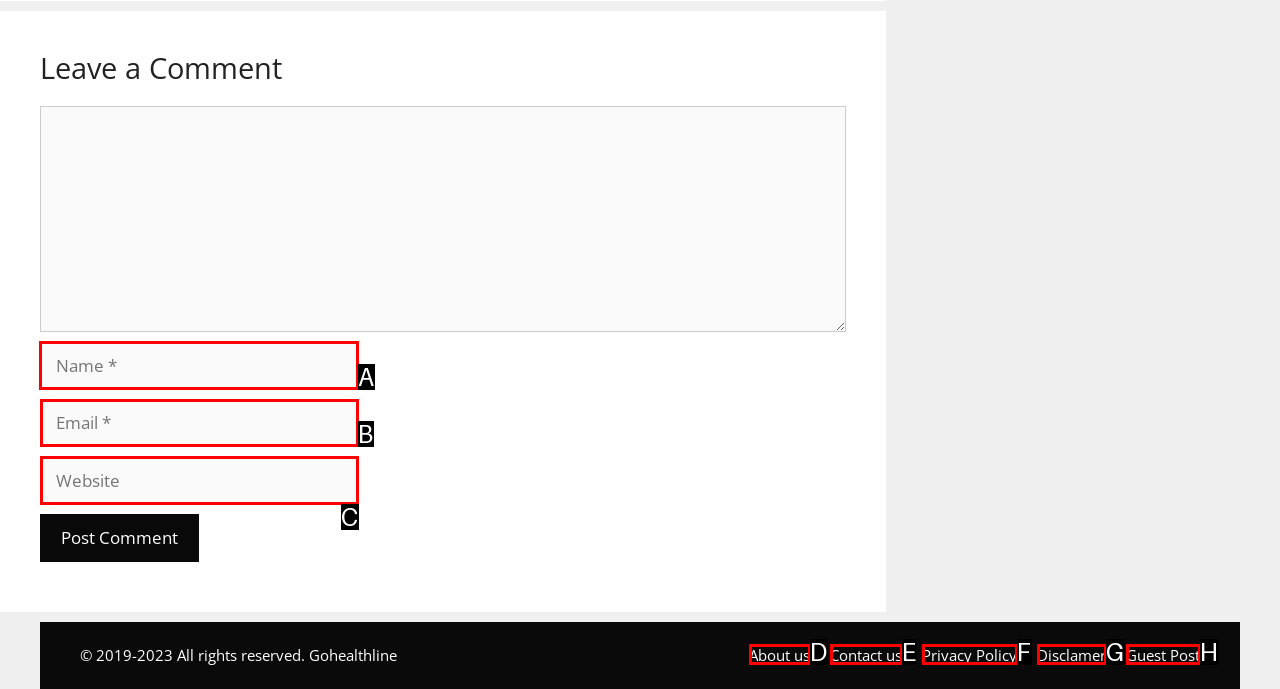Choose the HTML element that should be clicked to achieve this task: Click the 'Home' link
Respond with the letter of the correct choice.

None